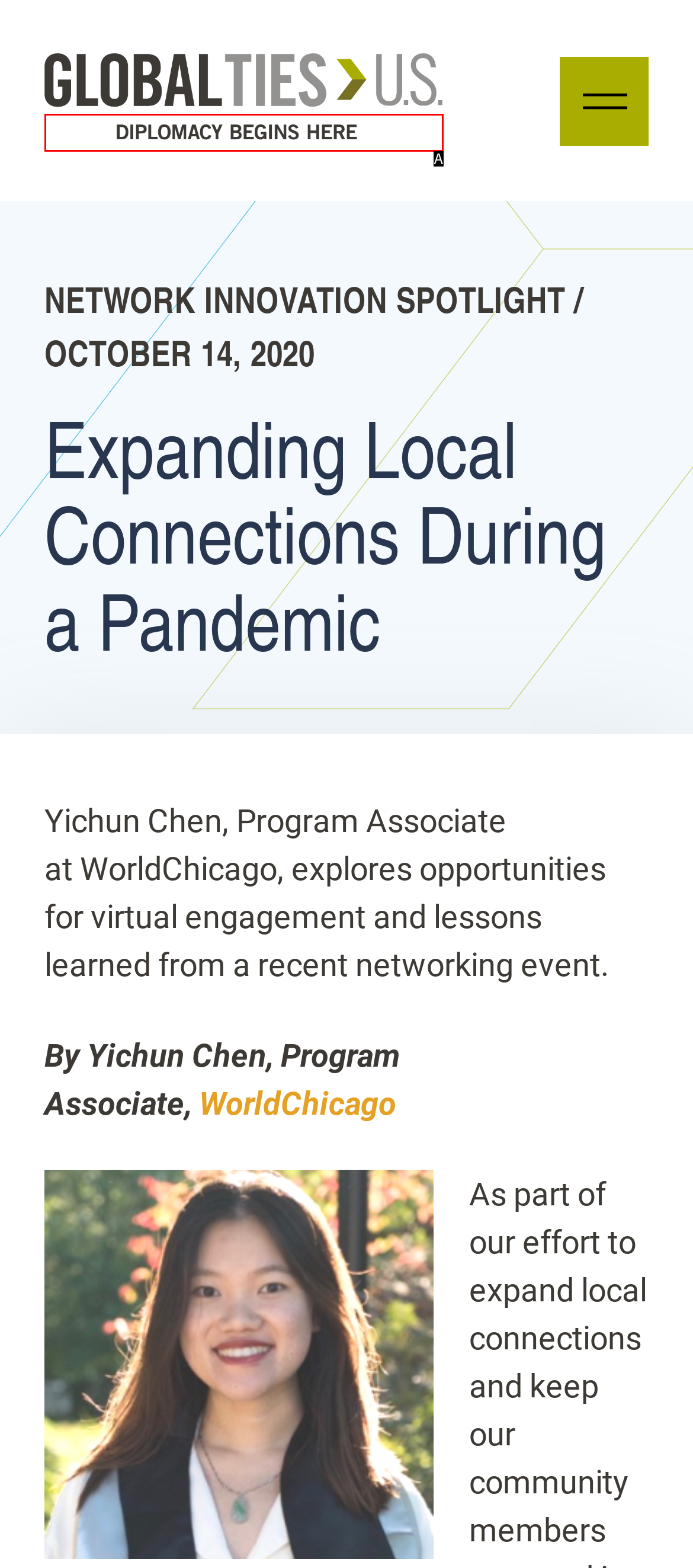Select the letter that aligns with the description: Menu. Answer with the letter of the selected option directly.

None